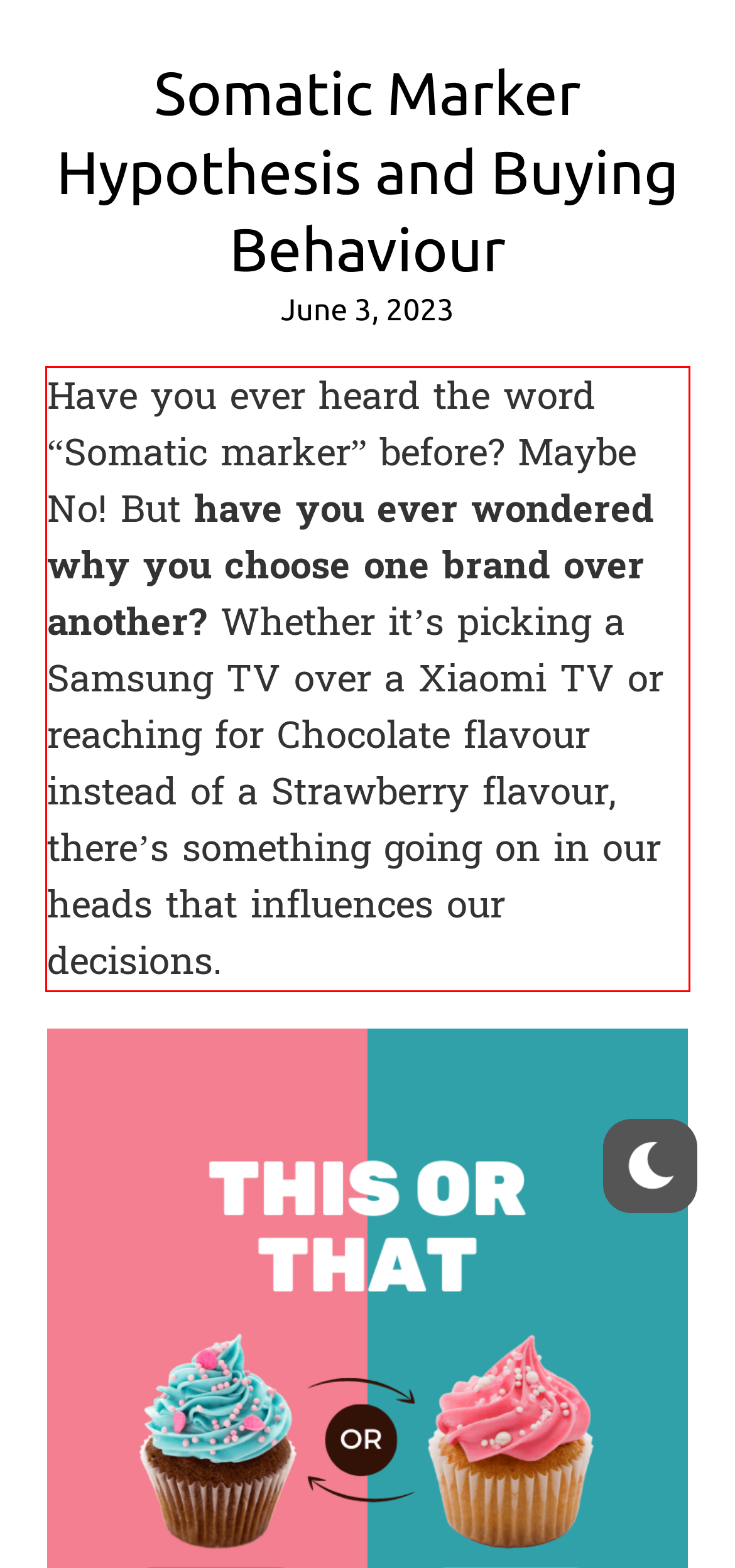Examine the screenshot of the webpage, locate the red bounding box, and generate the text contained within it.

Have you ever heard the word “Somatic marker” before? Maybe No! But have you ever wondered why you choose one brand over another? Whether it’s picking a Samsung TV over a Xiaomi TV or reaching for Chocolate flavour instead of a Strawberry flavour, there’s something going on in our heads that influences our decisions.